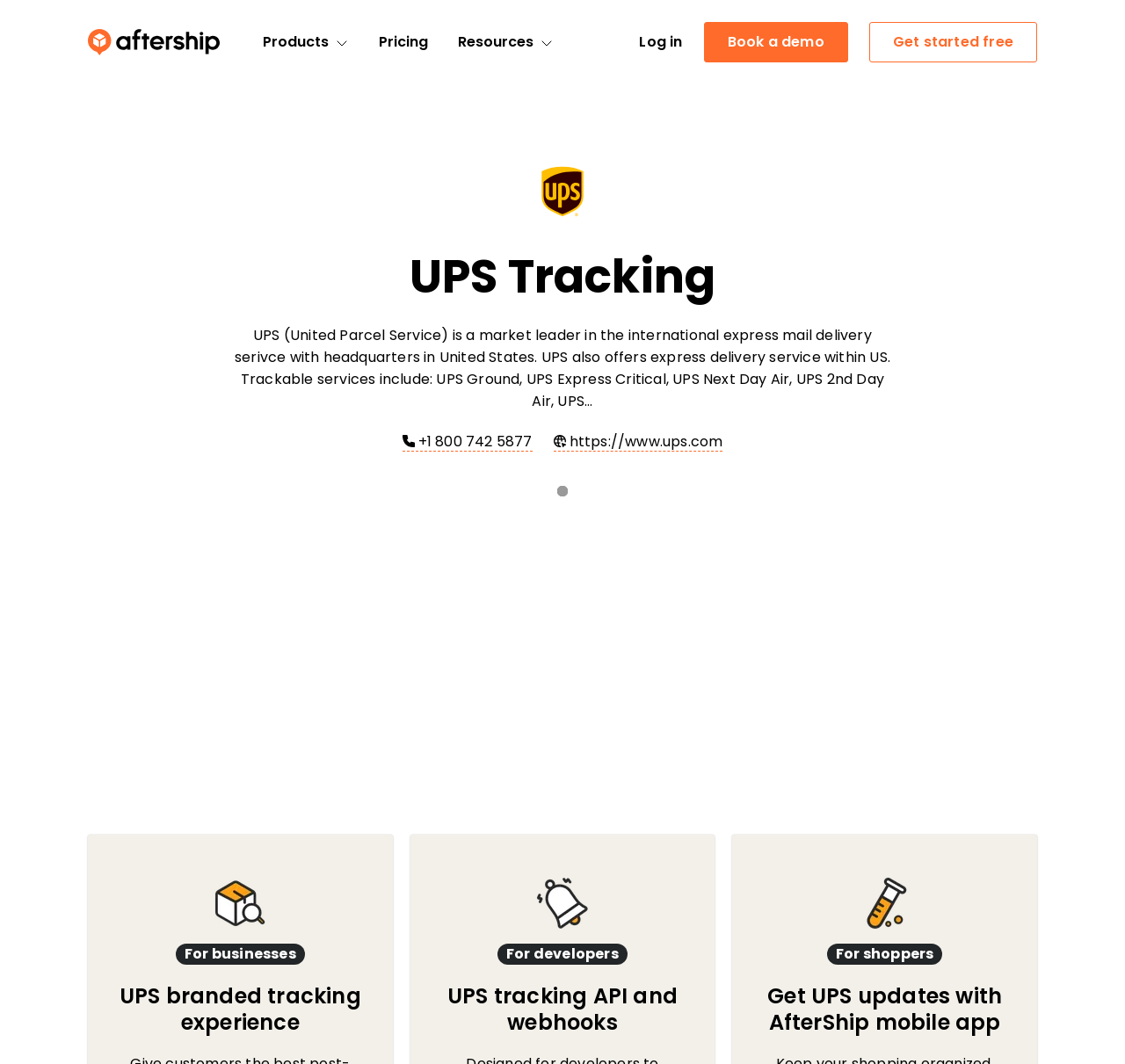Using the element description: "GreenCarbon footprint accounting software", determine the bounding box coordinates. The coordinates should be in the format [left, top, right, bottom], with values between 0 and 1.

[0.26, 0.377, 0.457, 0.449]